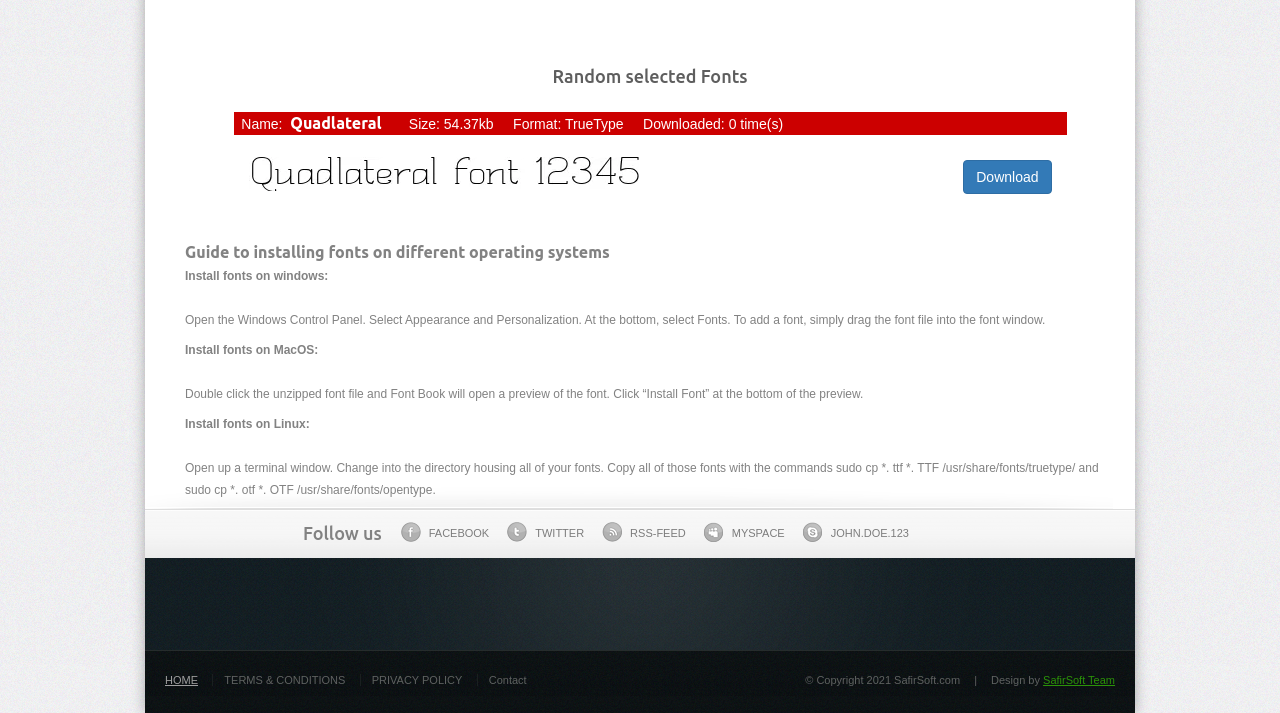What social media platforms can I follow SafirSoft on?
Using the image as a reference, answer the question in detail.

The social media platforms that SafirSoft can be followed on can be found in the links at the bottom of the webpage. The links are 'FACEBOOK', 'TWITTER', and 'MYSPACE', which are children of the Root Element.